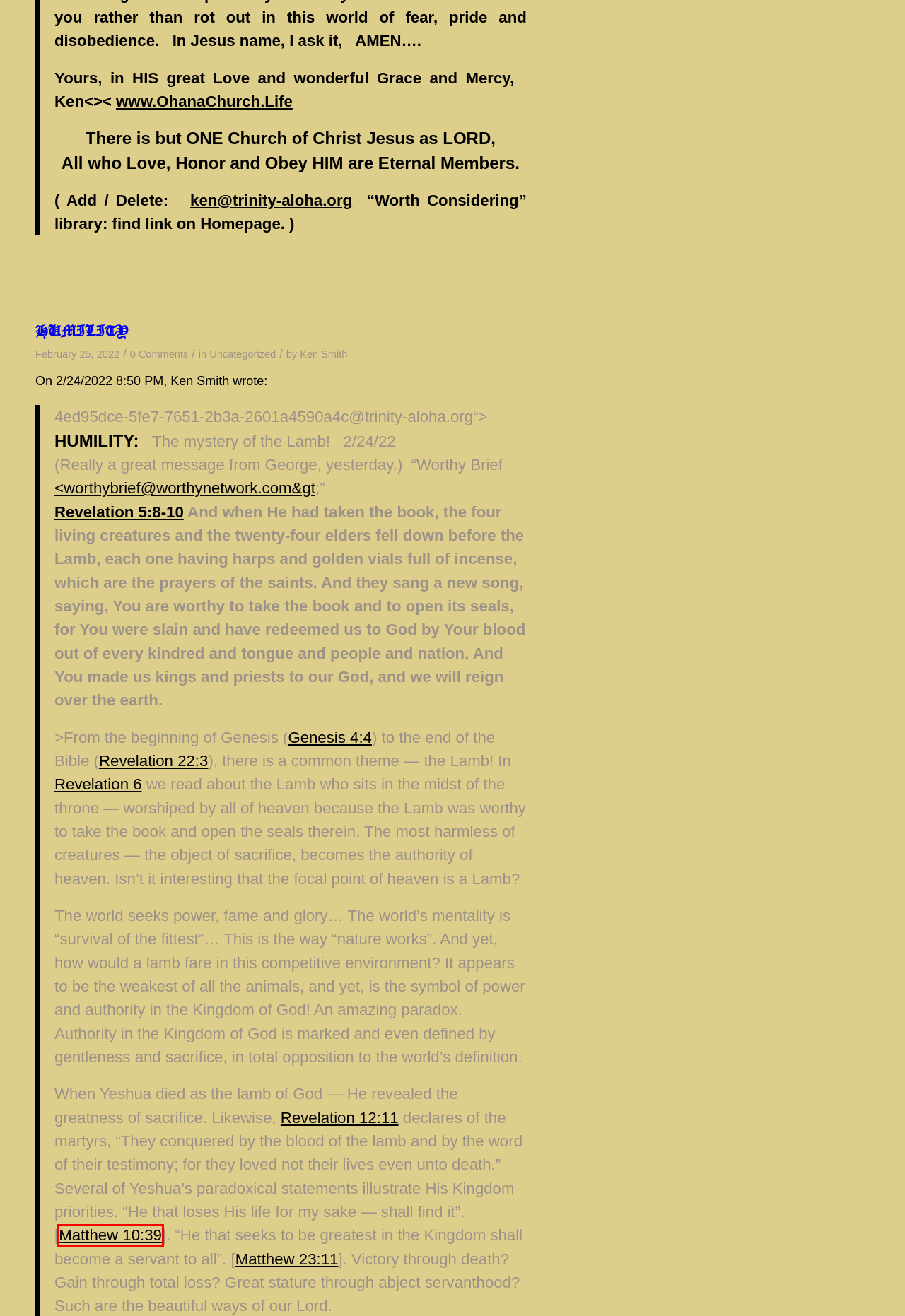You have a screenshot of a webpage with a red bounding box highlighting a UI element. Your task is to select the best webpage description that corresponds to the new webpage after clicking the element. Here are the descriptions:
A. Ken Smith – Trinity Fellowship International – The Vision for Biblical Unity
B. HUMILITY – Trinity Fellowship International – The Vision for Biblical Unity
C. Matthew 10:39 KJV - Worthy.Bible - Online Bible Study
D. Matthew 23:11 KJV - Worthy.Bible - Online Bible Study
E. WAR & OBEDIENCE – Trinity Fellowship International – The Vision for Biblical Unity
F. Revelation 22:3 KJV - Worthy.Bible - Online Bible Study
G. COAT CHANGE: – Trinity Fellowship International – The Vision for Biblical Unity
H. Worthy Christian News

C